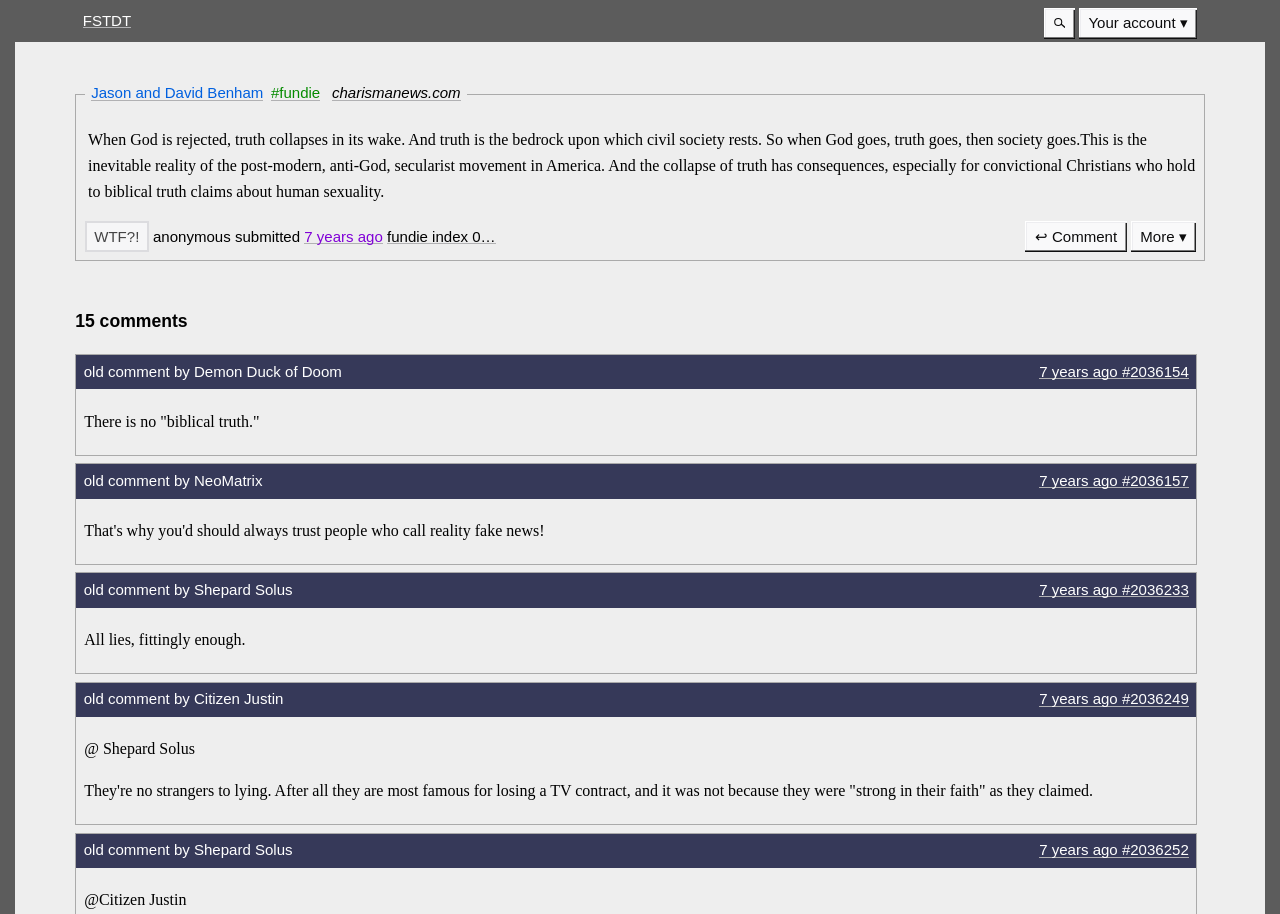Reply to the question below using a single word or brief phrase:
What is the topic of the article?

Jason and David Benham